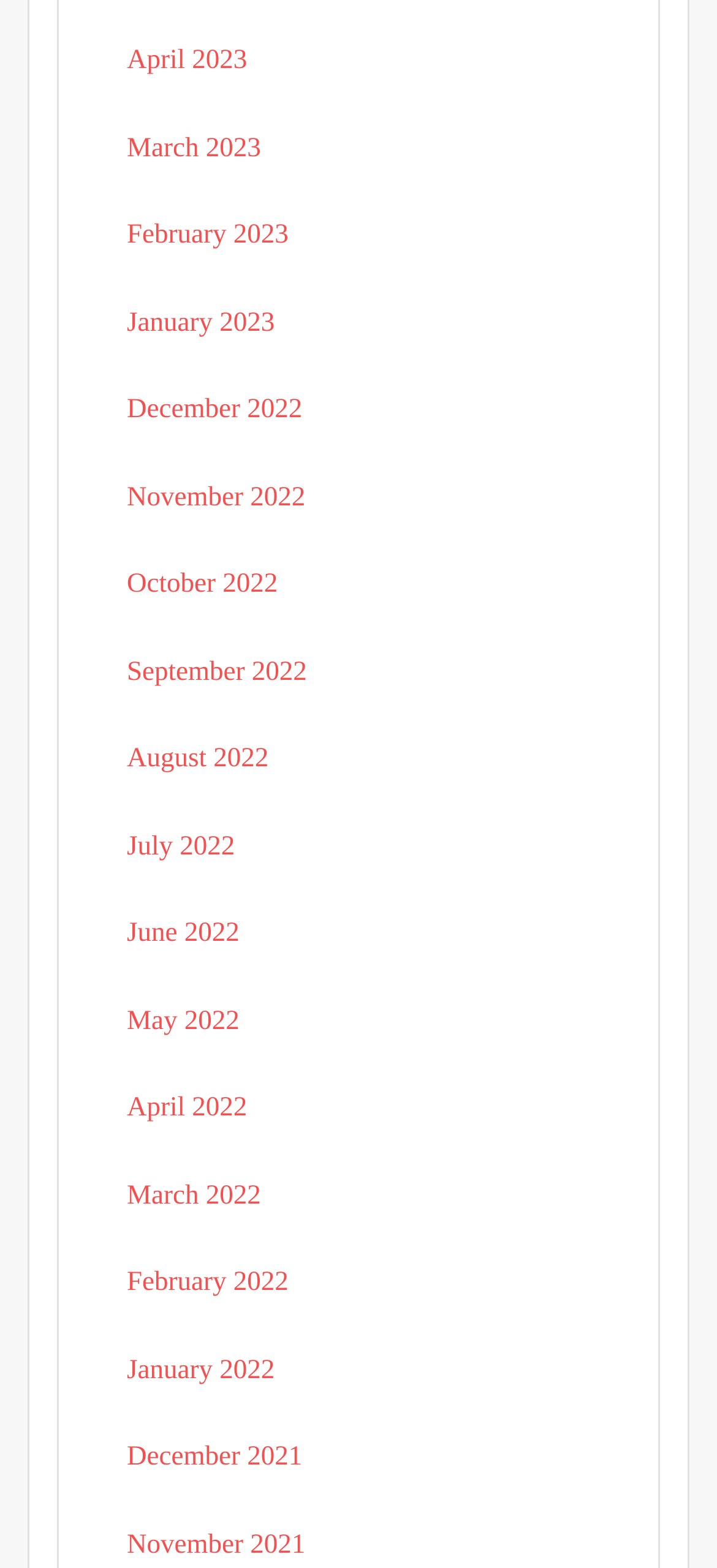What are the links on the webpage?
Examine the image and give a concise answer in one word or a short phrase.

Archive links